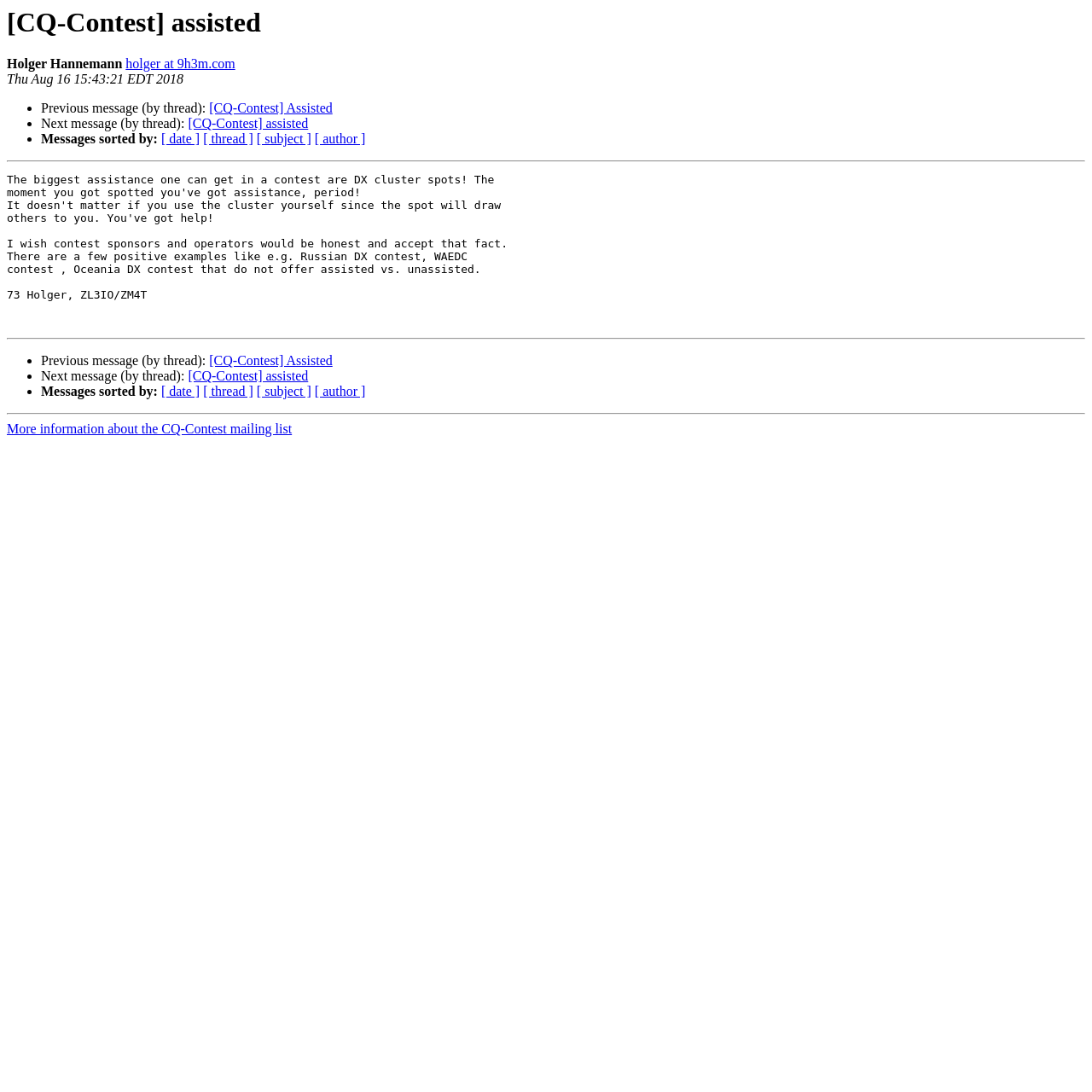Provide the bounding box for the UI element matching this description: "parent_node: Search name="s"".

None